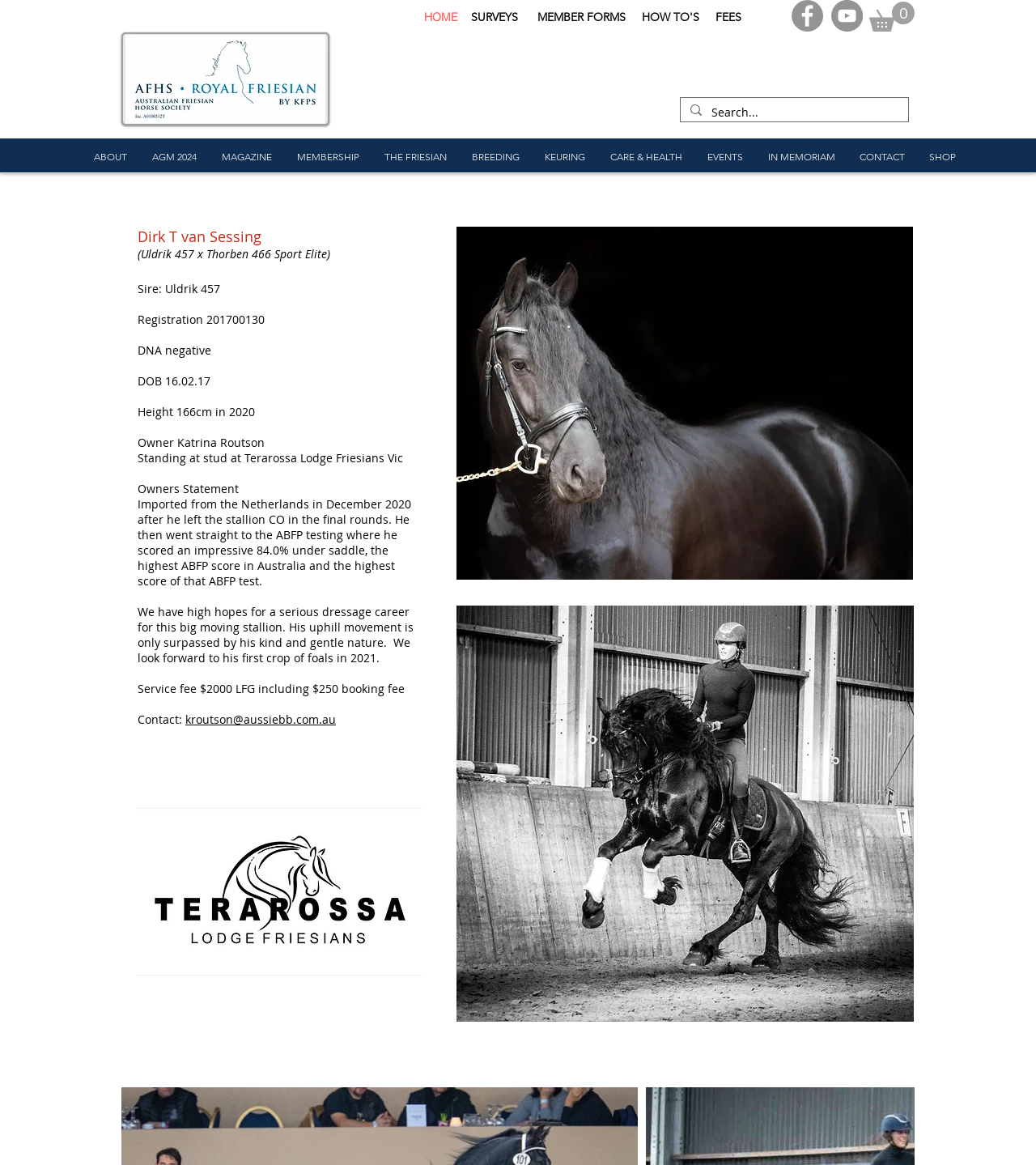Provide the bounding box coordinates of the HTML element this sentence describes: "aria-label="Search..." name="q" placeholder="Search..."". The bounding box coordinates consist of four float numbers between 0 and 1, i.e., [left, top, right, bottom].

[0.687, 0.084, 0.844, 0.109]